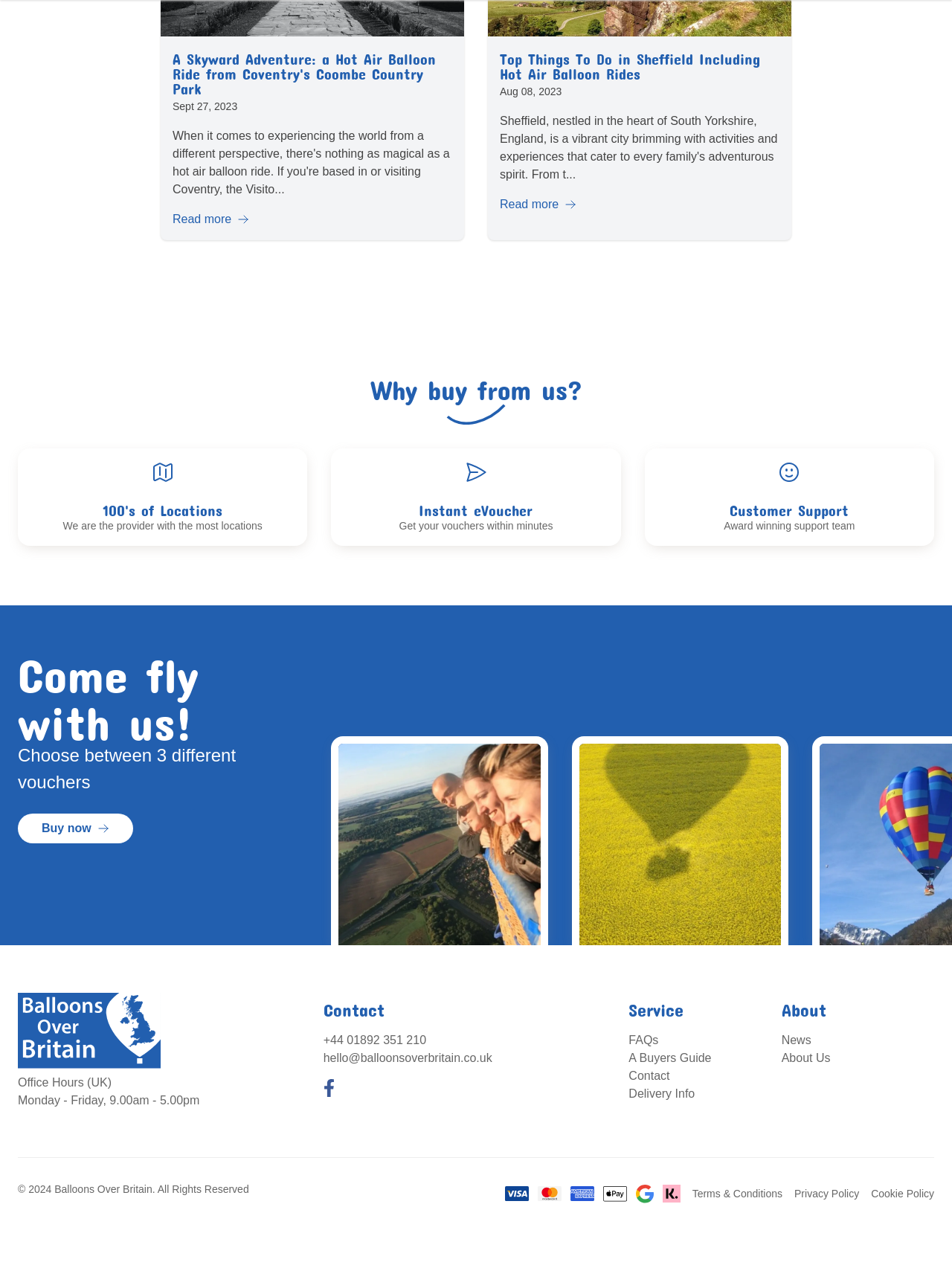Find the bounding box coordinates of the element I should click to carry out the following instruction: "Read more about A Skyward Adventure".

[0.181, 0.168, 0.243, 0.178]